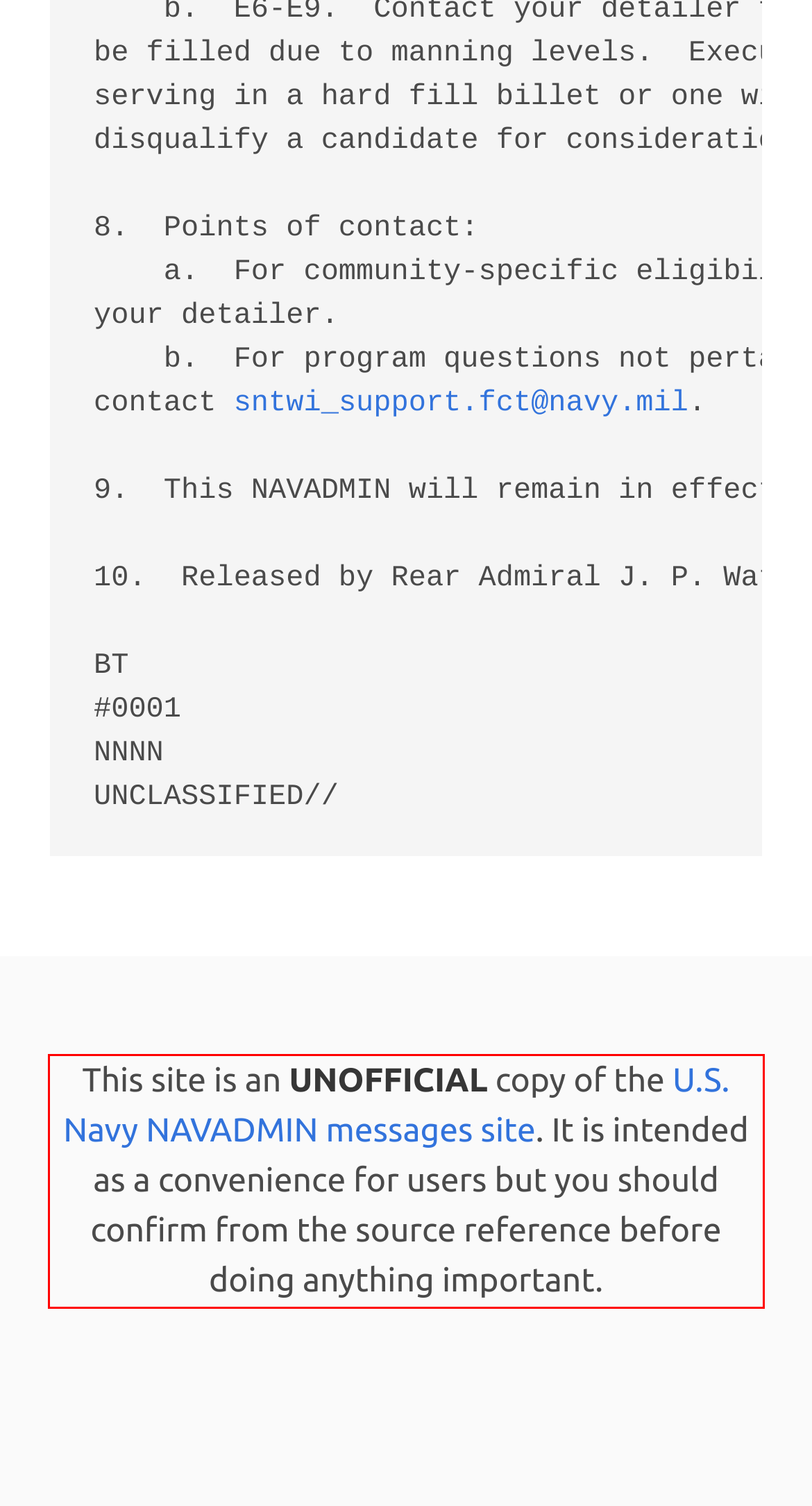Identify the text within the red bounding box on the webpage screenshot and generate the extracted text content.

This site is an UNOFFICIAL copy of the U.S. Navy NAVADMIN messages site. It is intended as a convenience for users but you should confirm from the source reference before doing anything important.